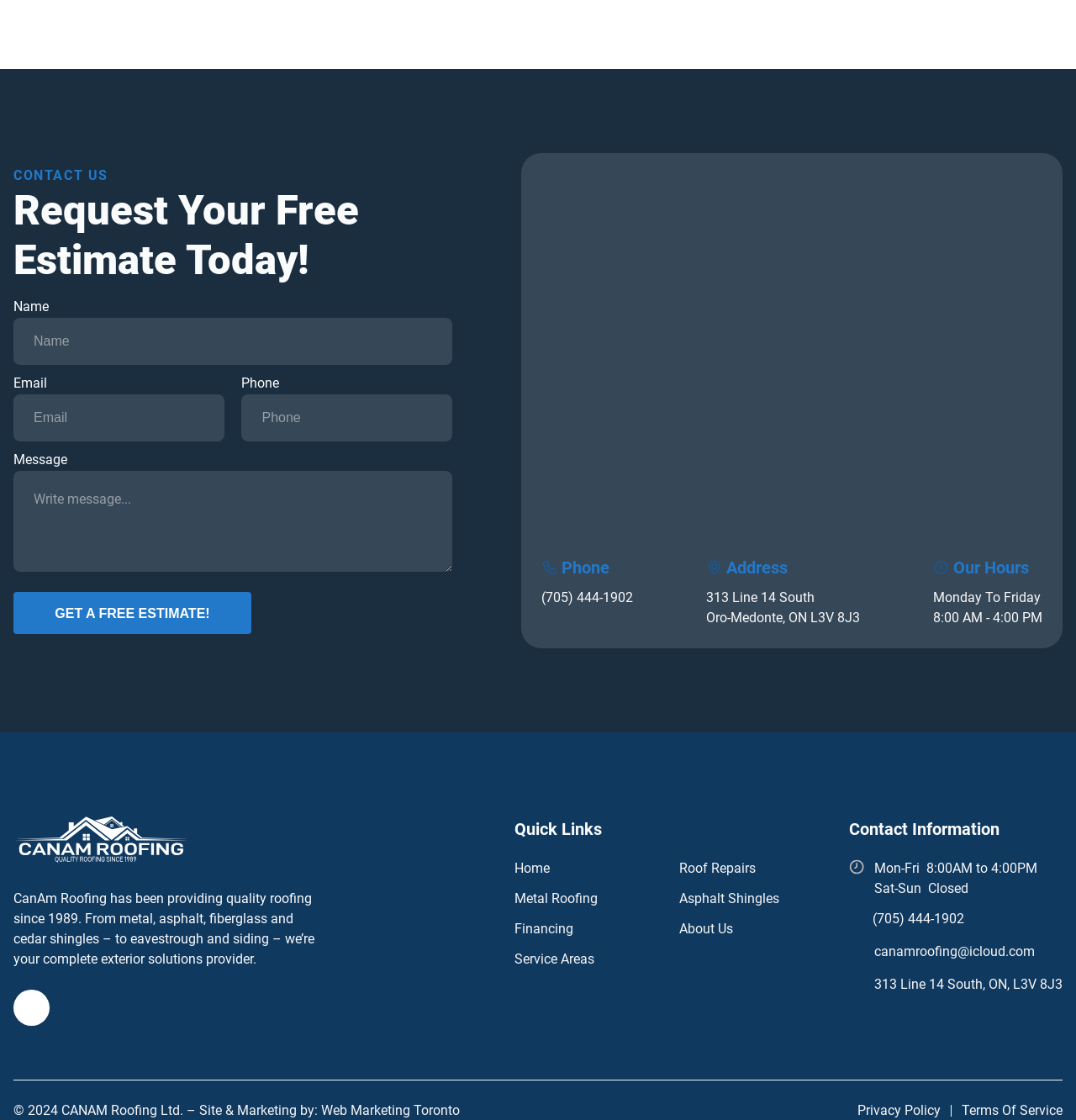Please specify the coordinates of the bounding box for the element that should be clicked to carry out this instruction: "Click the 'GET A FREE ESTIMATE!' button". The coordinates must be four float numbers between 0 and 1, formatted as [left, top, right, bottom].

[0.012, 0.529, 0.234, 0.566]